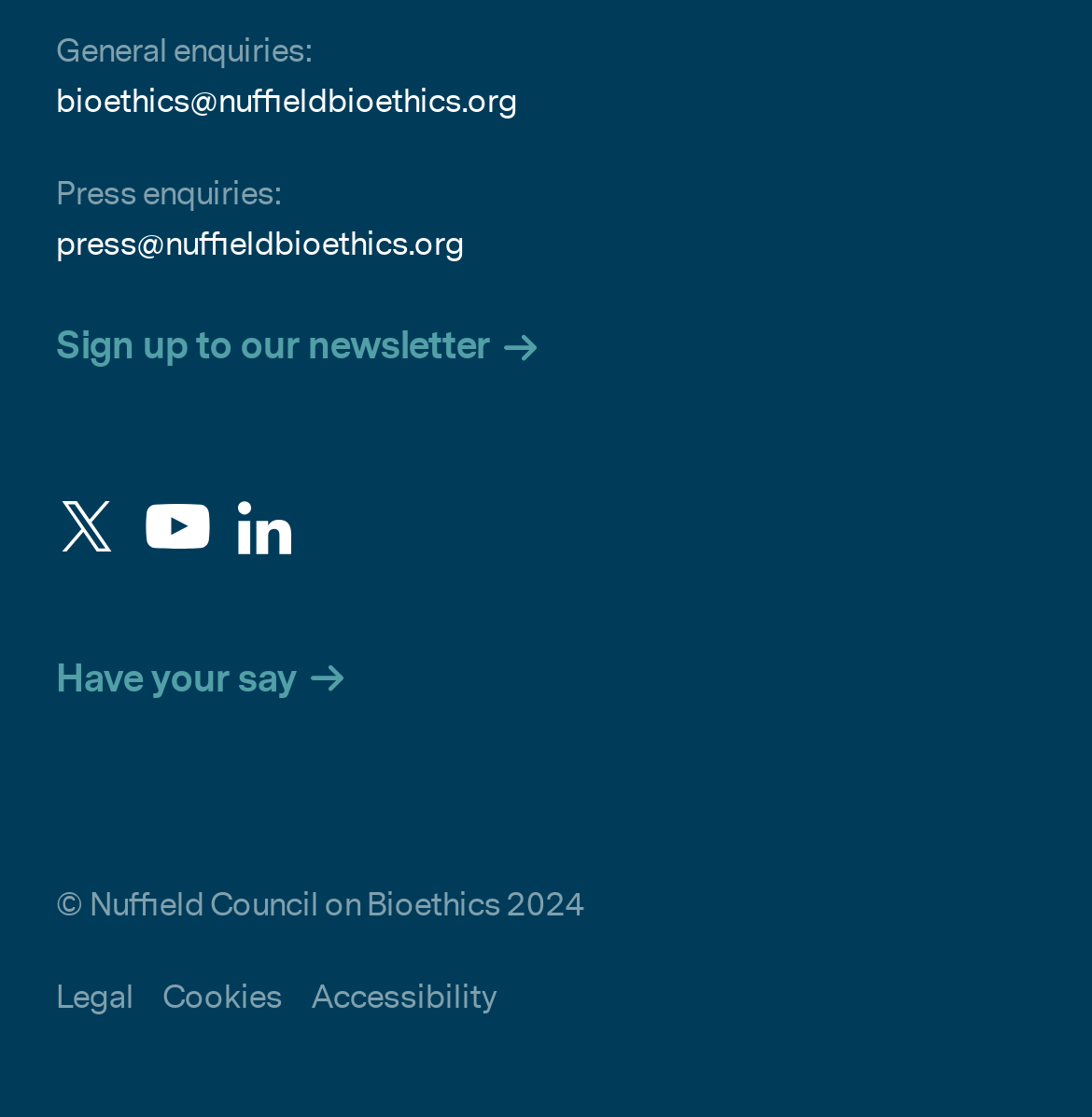Please identify the bounding box coordinates for the region that you need to click to follow this instruction: "Have your say".

[0.051, 0.583, 0.315, 0.632]